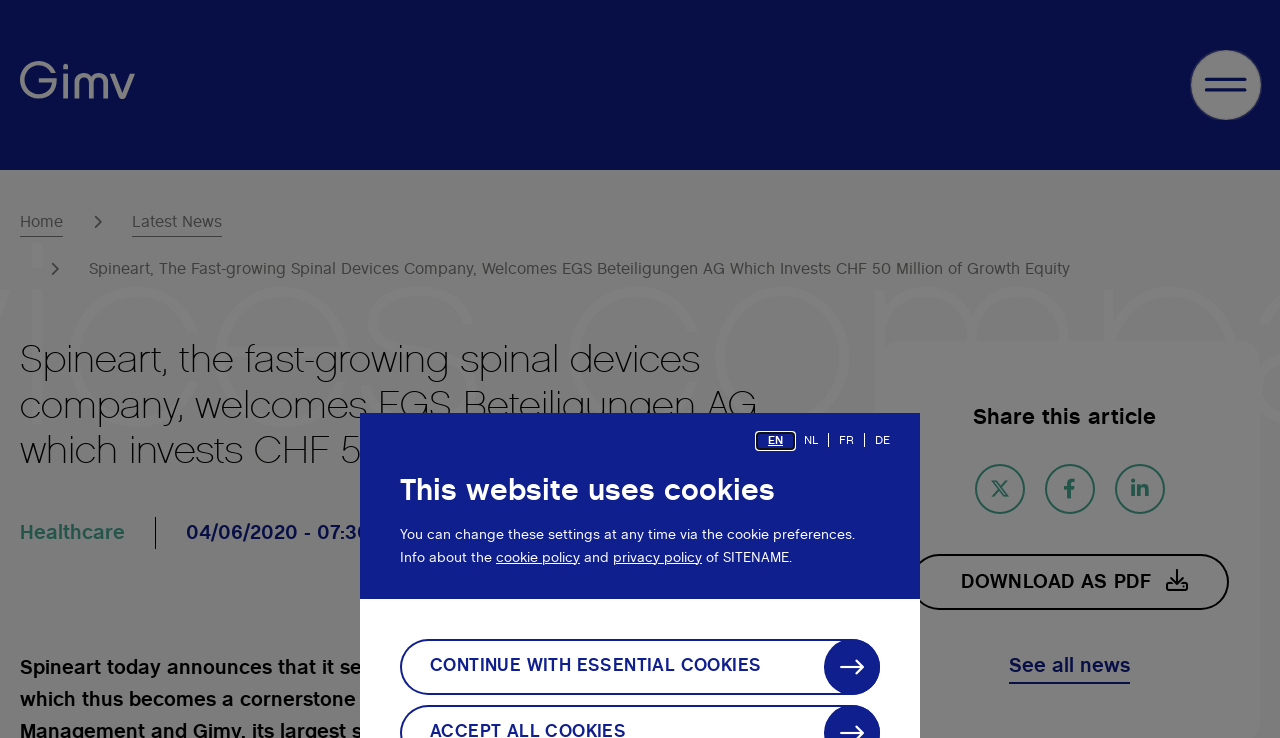Find the bounding box coordinates of the element to click in order to complete this instruction: "Open Twitter". The bounding box coordinates must be four float numbers between 0 and 1, denoted as [left, top, right, bottom].

[0.762, 0.629, 0.801, 0.696]